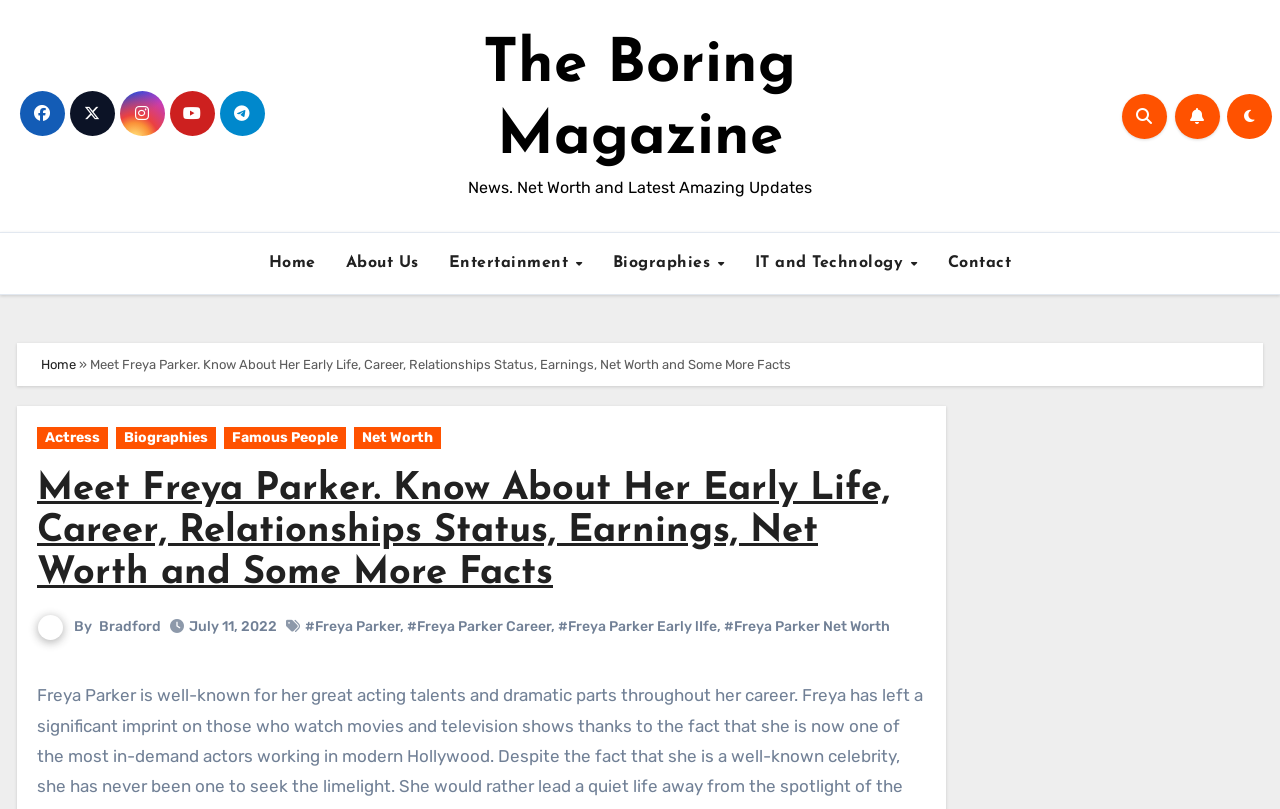Give a concise answer using only one word or phrase for this question:
Who is the author of the article?

Bradford